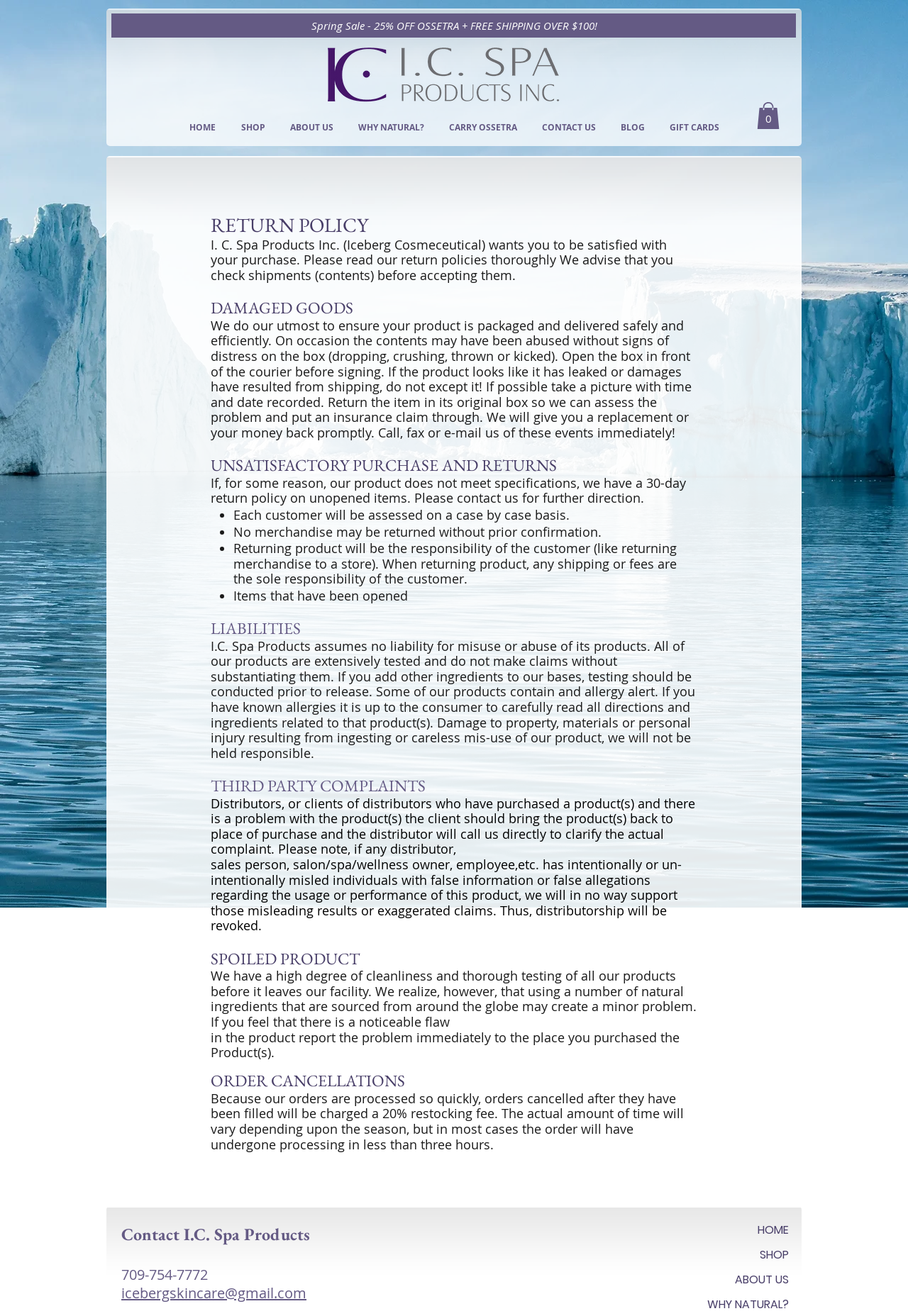Respond with a single word or phrase:
What is the email address to contact I.C. Spa Products?

icebergskincare@gmail.com